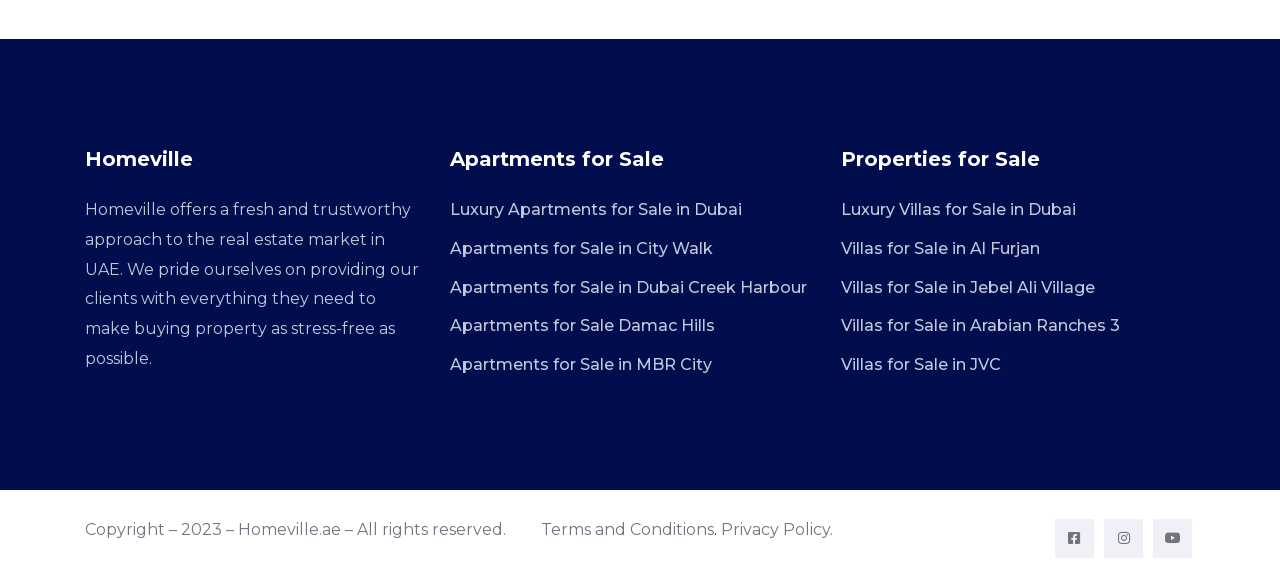Please identify the bounding box coordinates of the element that needs to be clicked to execute the following command: "View Villas for Sale in Al Furjan". Provide the bounding box using four float numbers between 0 and 1, formatted as [left, top, right, bottom].

[0.657, 0.399, 0.931, 0.45]